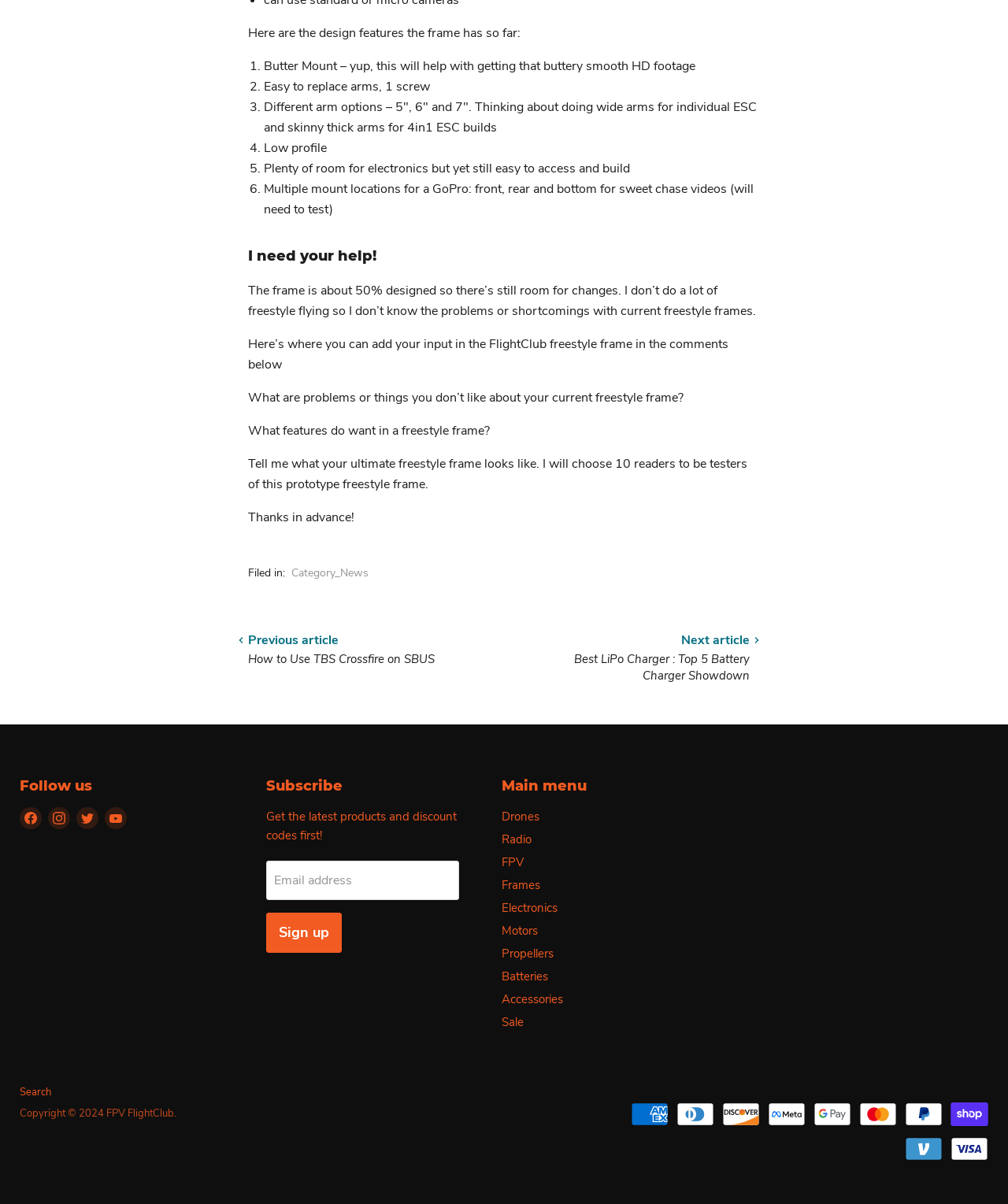Please determine the bounding box coordinates of the element's region to click in order to carry out the following instruction: "Enter email address in the textbox". The coordinates should be four float numbers between 0 and 1, i.e., [left, top, right, bottom].

[0.264, 0.715, 0.455, 0.748]